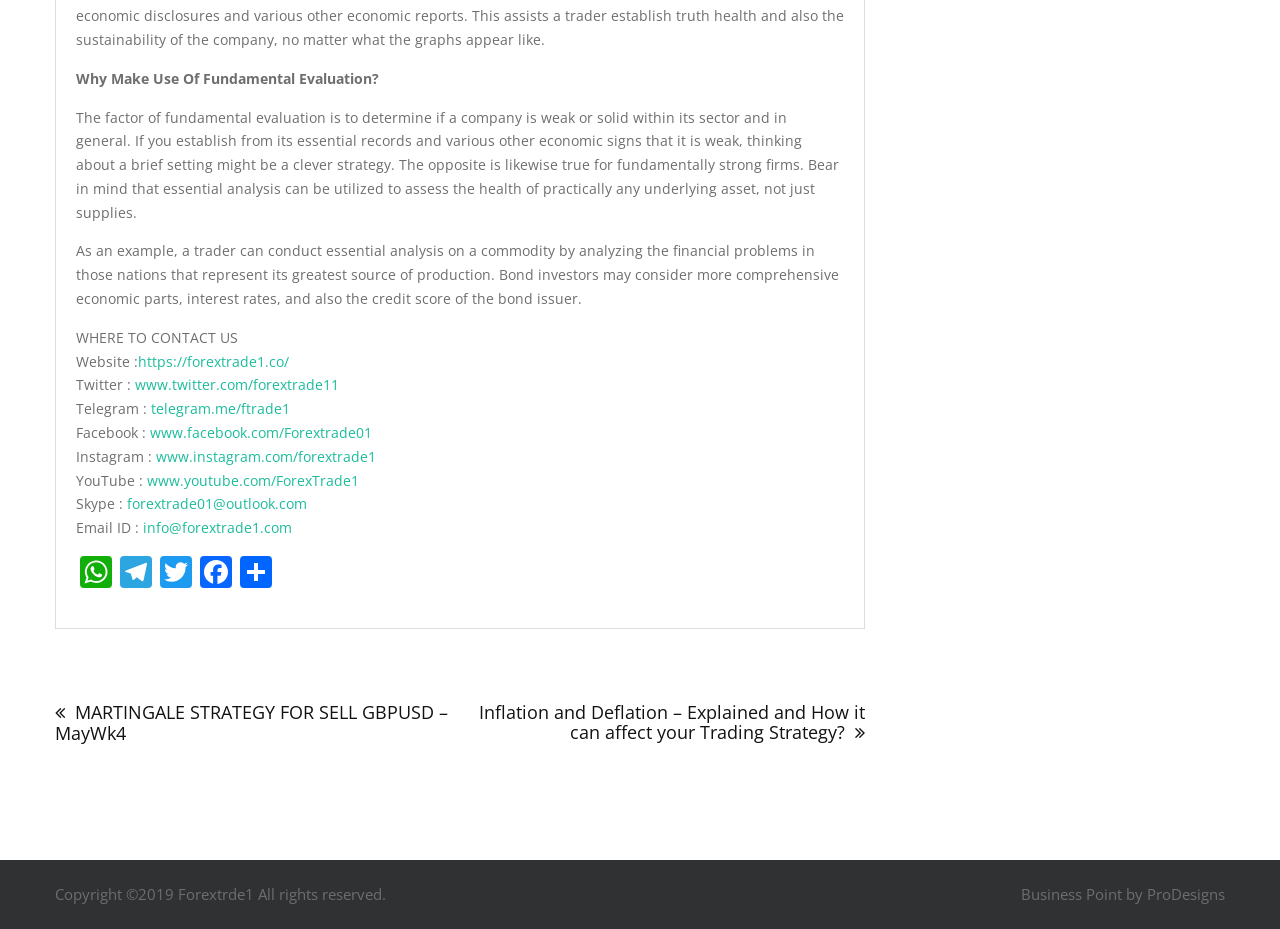Identify the bounding box coordinates necessary to click and complete the given instruction: "Check the Copyright information".

[0.043, 0.952, 0.302, 0.973]